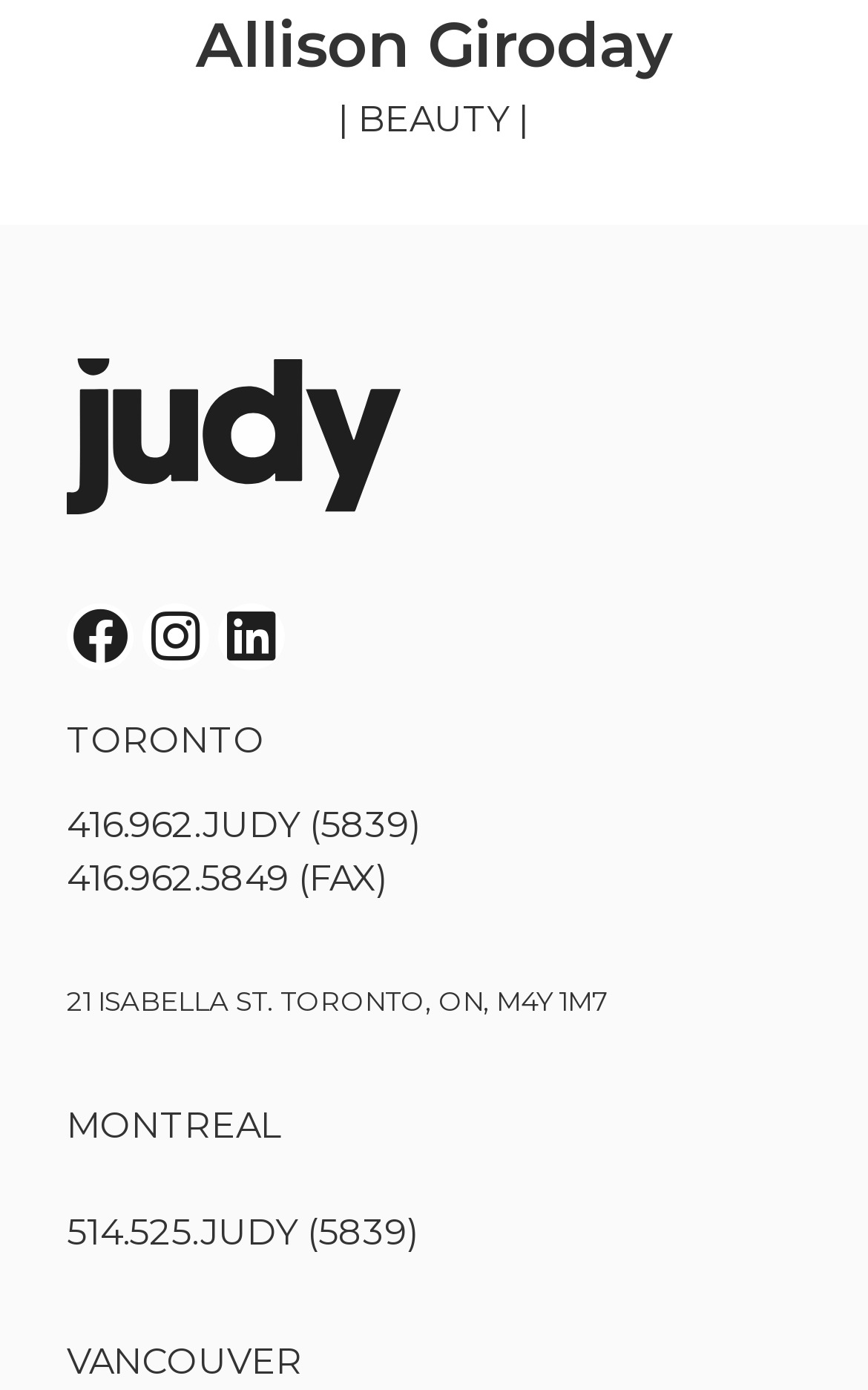From the details in the image, provide a thorough response to the question: What is the fax number for Toronto?

I found the fax number for Toronto by looking at the text that says 'TORONTO' and then finding the fax number below it, which is '416.962.5849'.